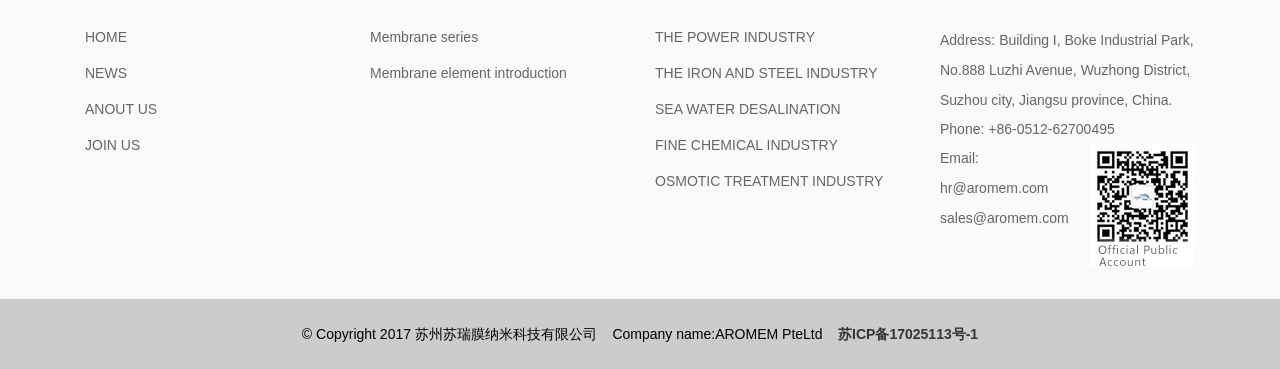What is the phone number of the company?
Refer to the image and give a detailed answer to the query.

I found the phone number by examining the StaticText element with ID 208, which is located near the bottom of the page. The text content of this element is 'Phone: +86-0512-62700495'.